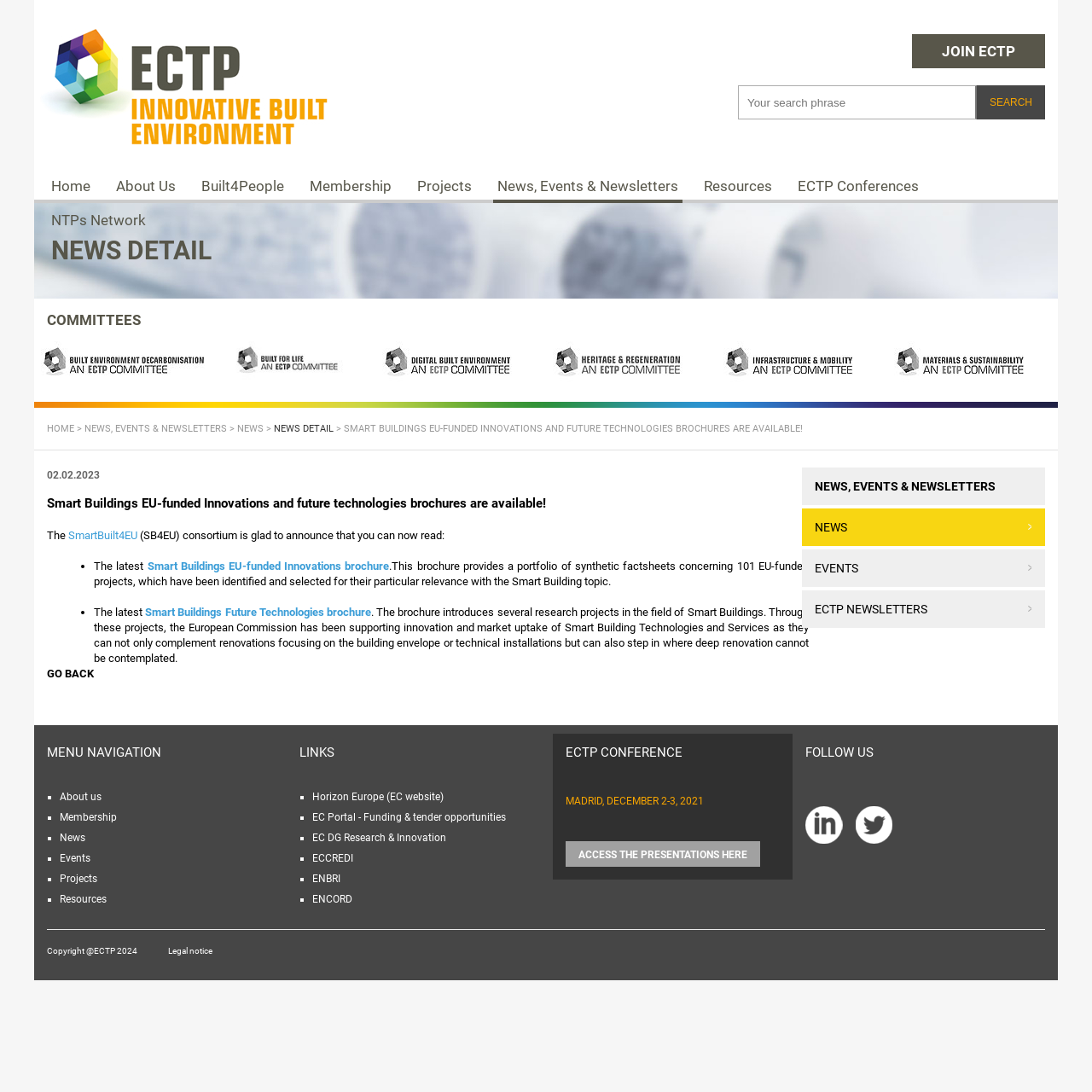Find the bounding box coordinates of the element you need to click on to perform this action: 'Go to the News page'. The coordinates should be represented by four float values between 0 and 1, in the format [left, top, right, bottom].

[0.217, 0.387, 0.241, 0.398]